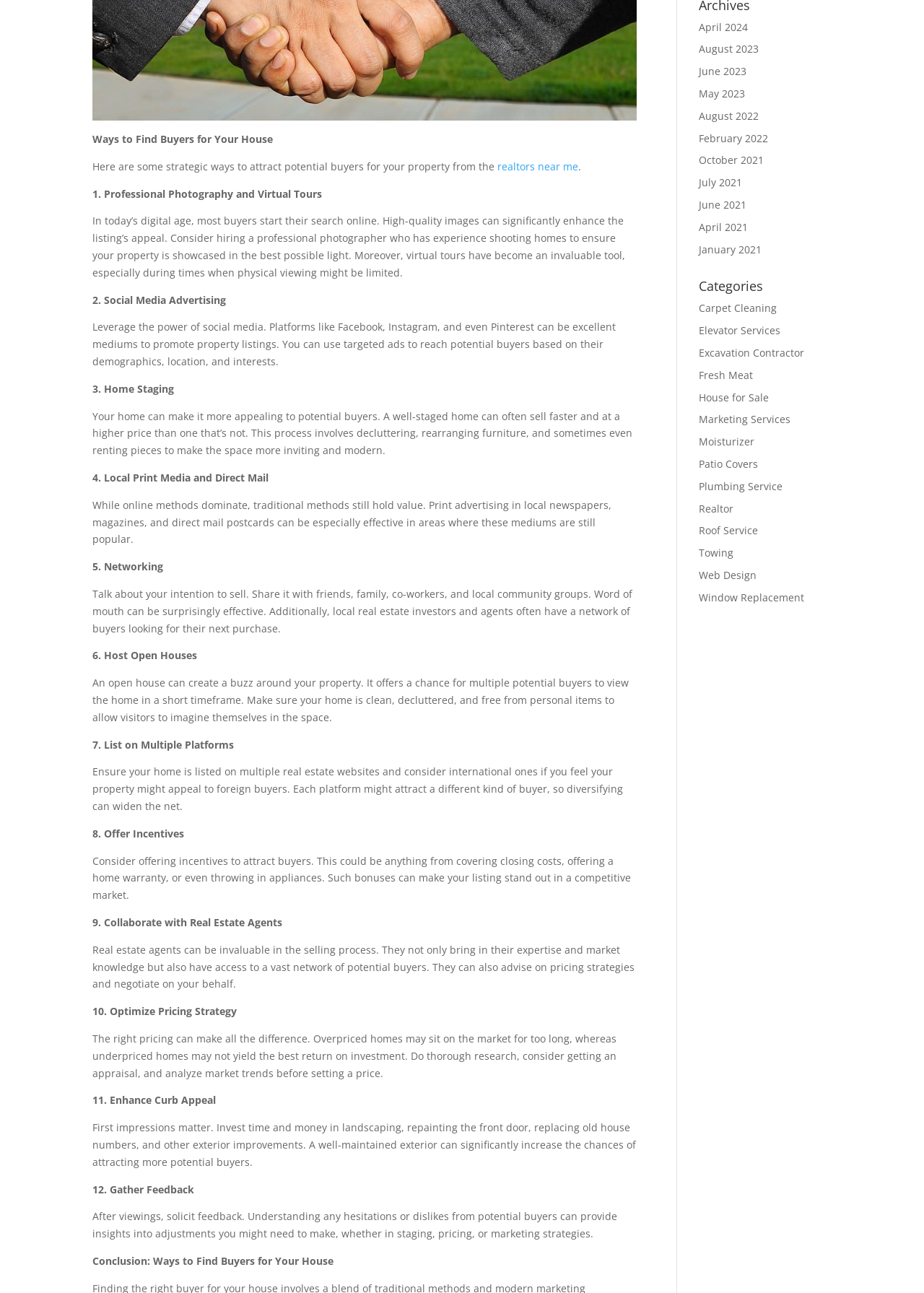Find the UI element described as: "July 2021" and predict its bounding box coordinates. Ensure the coordinates are four float numbers between 0 and 1, [left, top, right, bottom].

[0.756, 0.136, 0.803, 0.146]